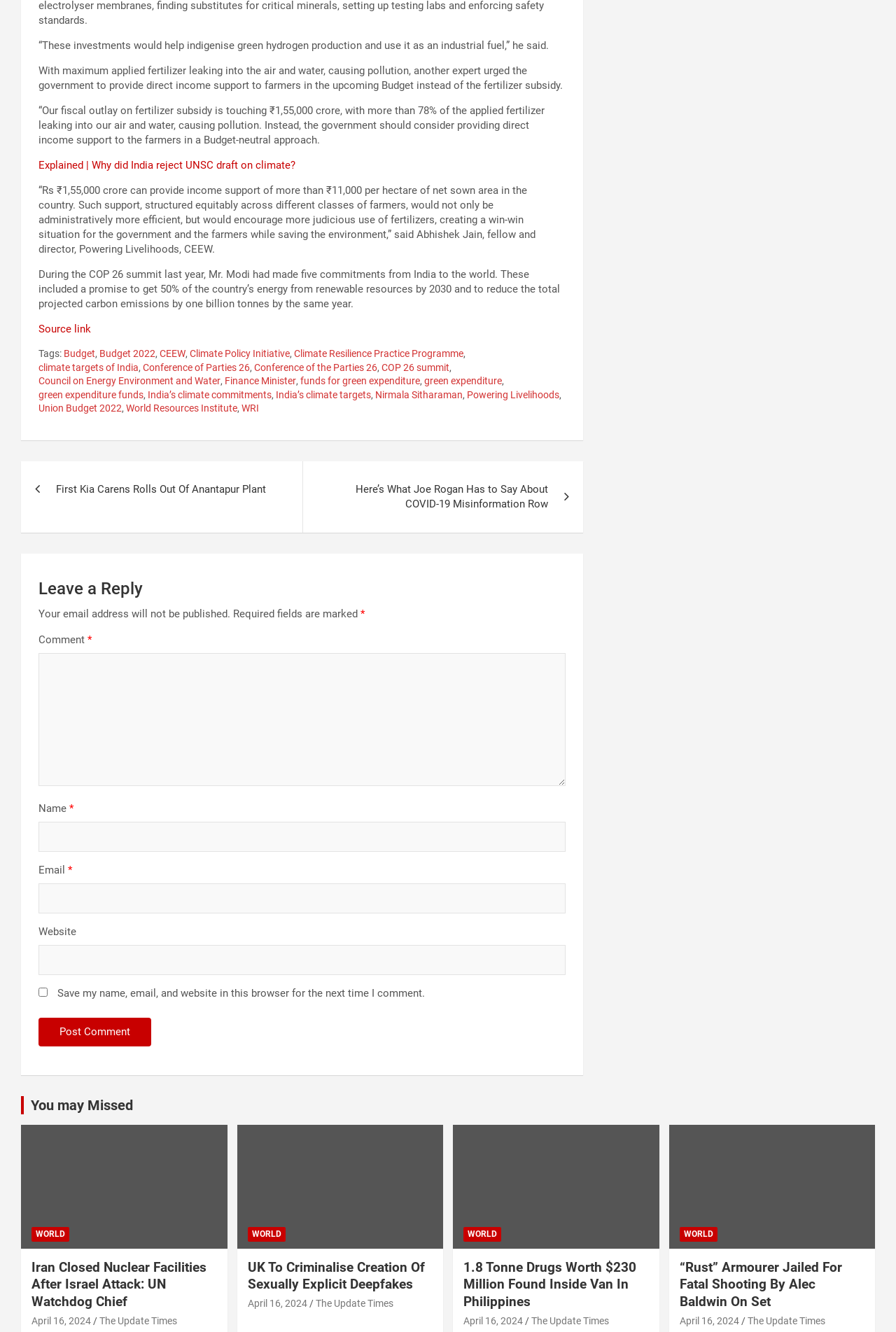Examine the image and give a thorough answer to the following question:
What is the topic of the article?

Based on the content of the webpage, it appears to be discussing India's climate targets and commitments, including the use of green hydrogen production and reducing carbon emissions.